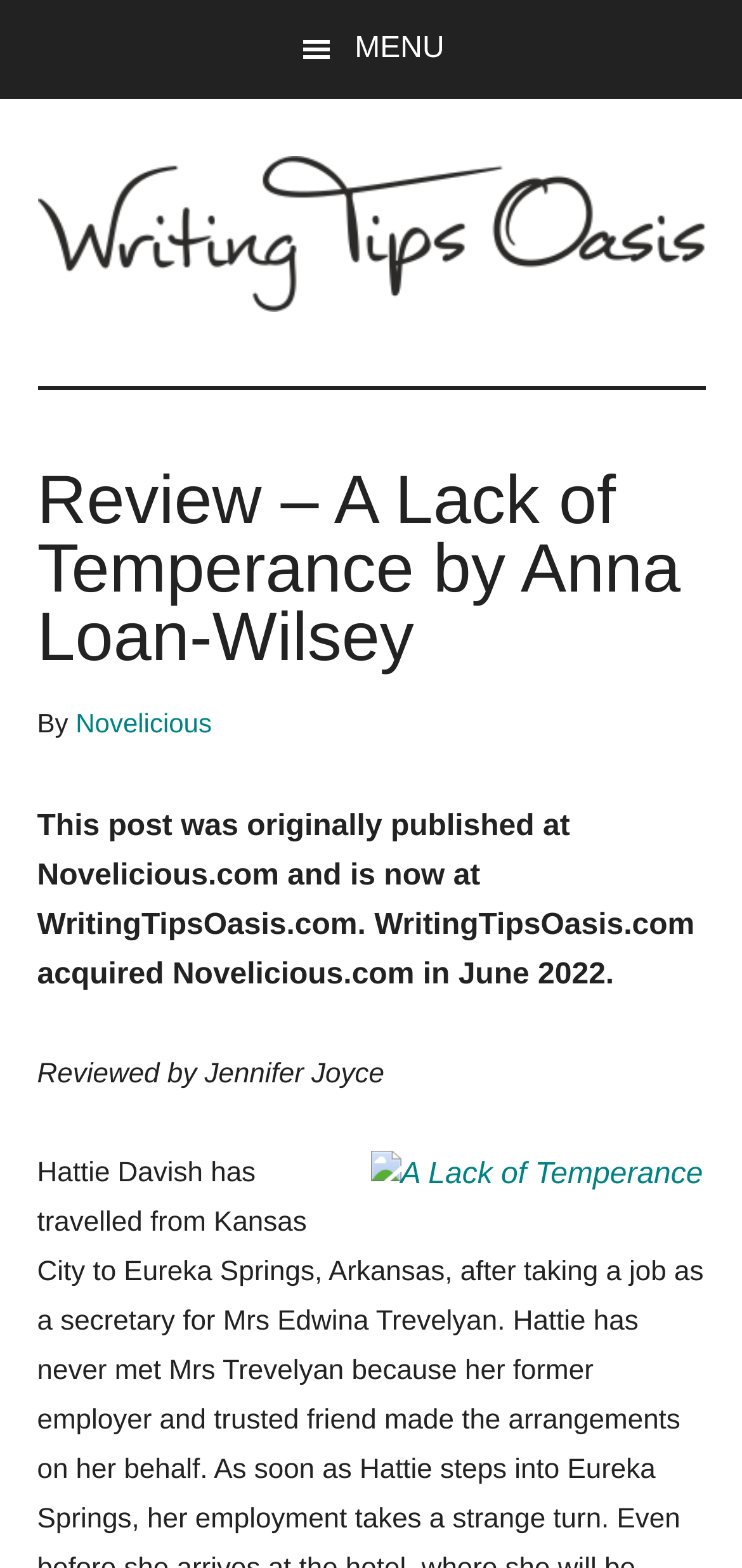Generate a comprehensive caption for the webpage you are viewing.

The webpage is a book review page titled "Review - A Lack of Temperance by Anna Loan-Wilsey" on the website Writing Tips Oasis. At the top left corner, there is a menu button with a hamburger icon. Below the menu button, the website's logo "Writing Tips Oasis" is displayed, which is an image with a header that reads "Review – A Lack of Temperance by Anna Loan-Wilsey". 

To the right of the logo, there is a text "By" followed by a link to "Novelicious", indicating the original publisher of the review. Below this, there is a paragraph of text explaining that the post was originally published on Novelicious.com and is now on WritingTipsOasis.com, with a note about the acquisition of Novelicious.com in June 2022.

Further down, there is a line of text "Reviewed by Jennifer Joyce", followed by a link to the book title "A Lack of Temperance", which is accompanied by an image of the book cover. The book title link and its corresponding image are positioned at the bottom right of the webpage.